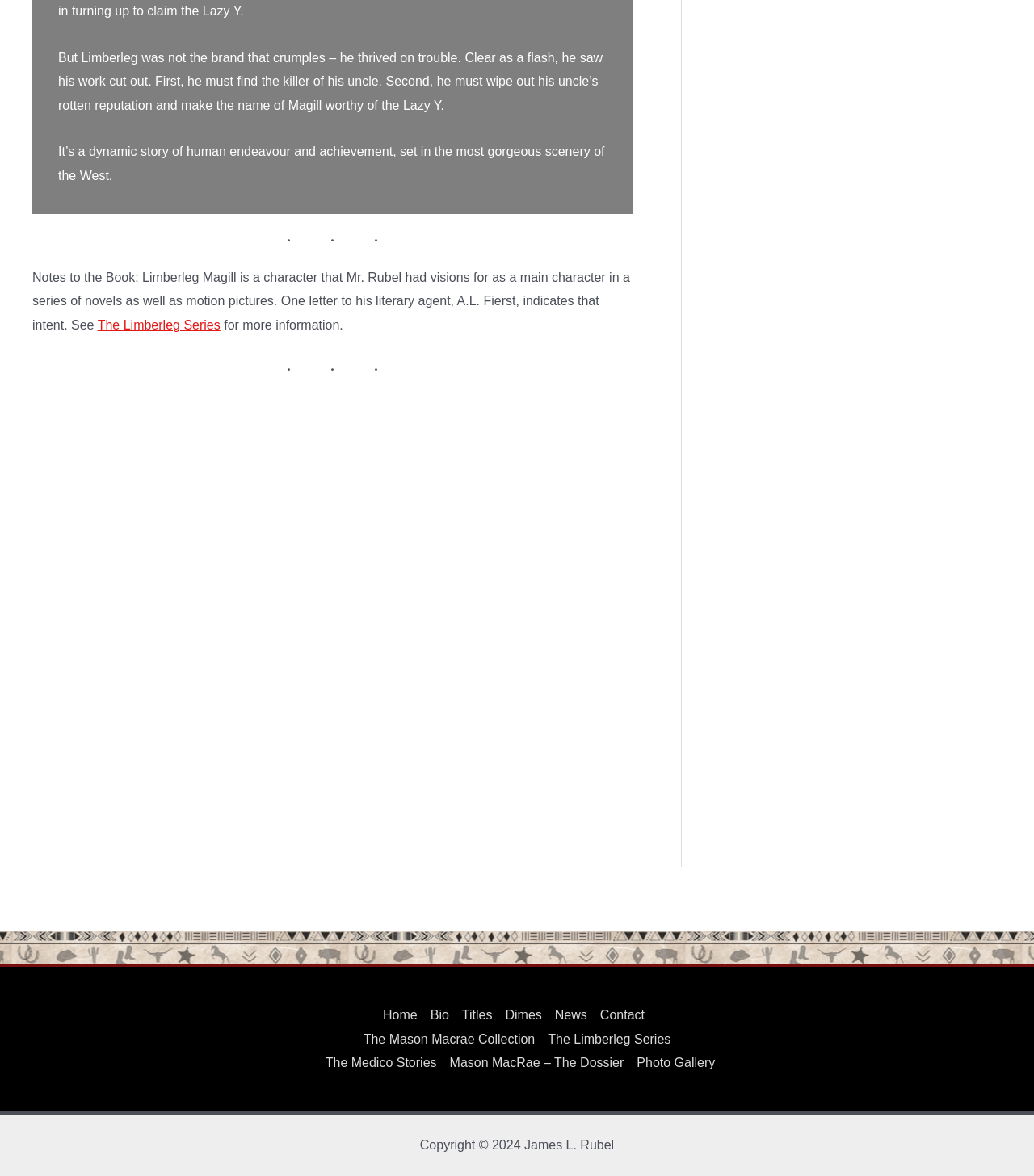Answer succinctly with a single word or phrase:
What is the purpose of the separator elements?

To separate content